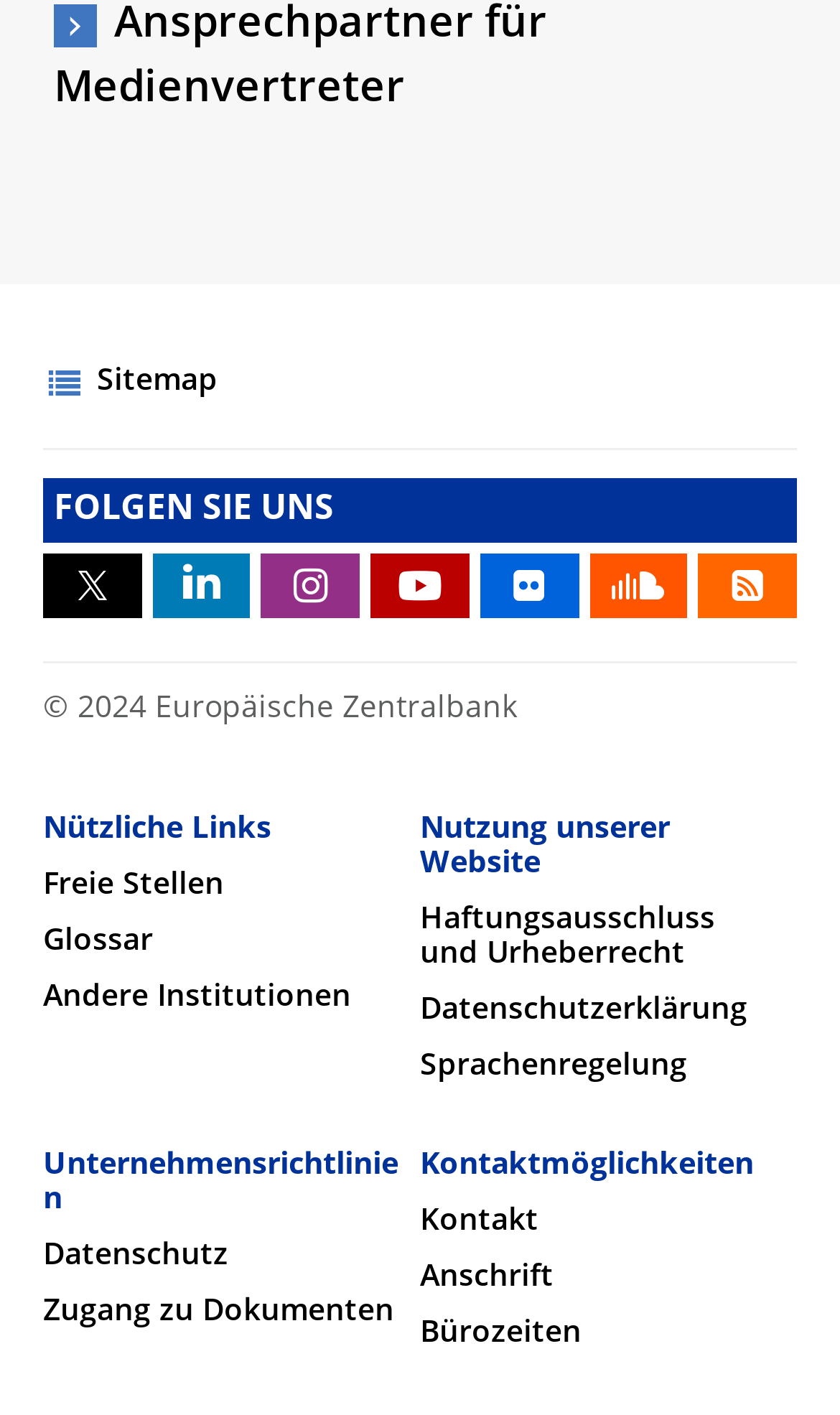What is the section title above the 'Freie Stellen' link?
Your answer should be a single word or phrase derived from the screenshot.

Nützliche Links